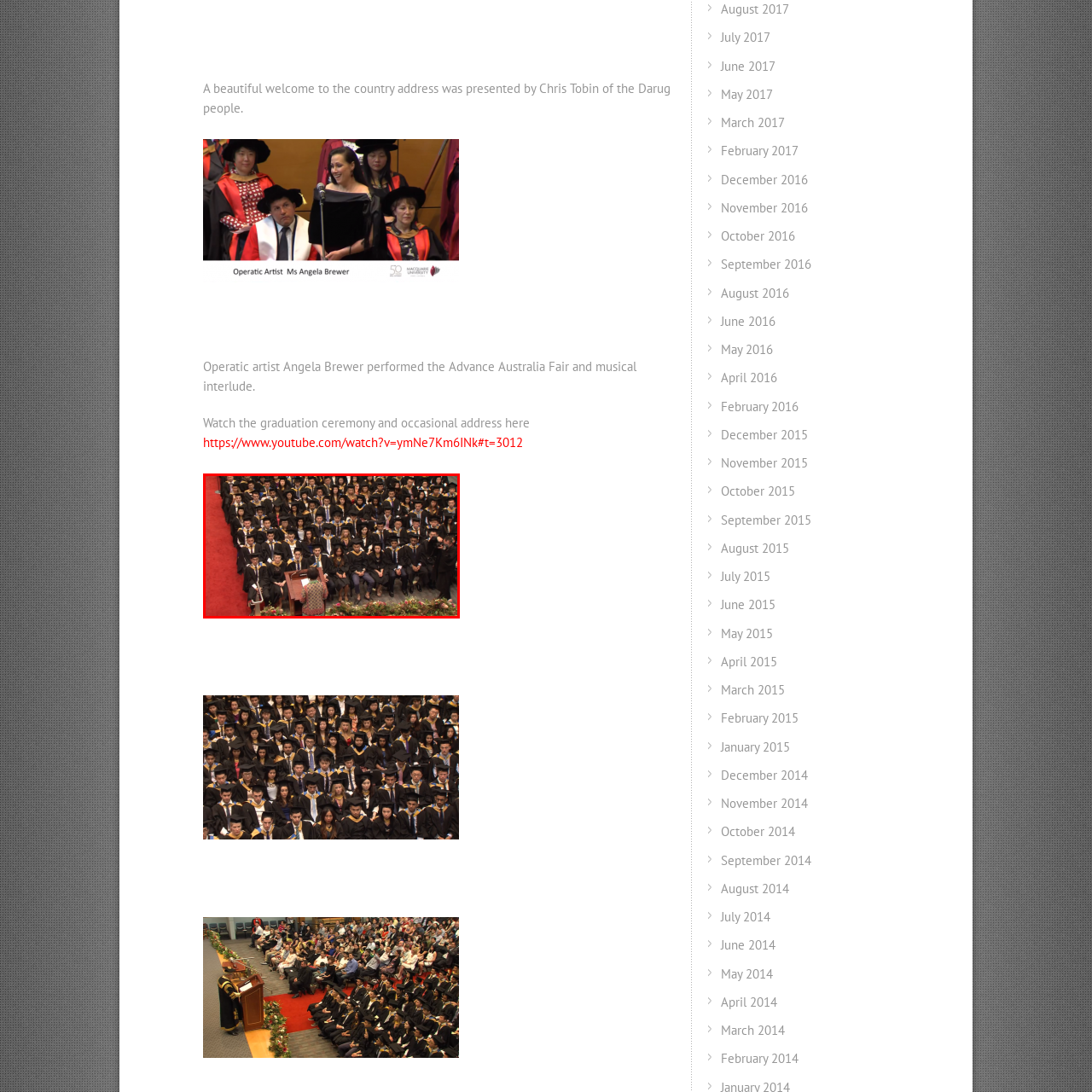Examine the picture highlighted with a red border, Who is gathered to honor the graduates' achievements? Please respond with a single word or phrase.

family, friends, and educators